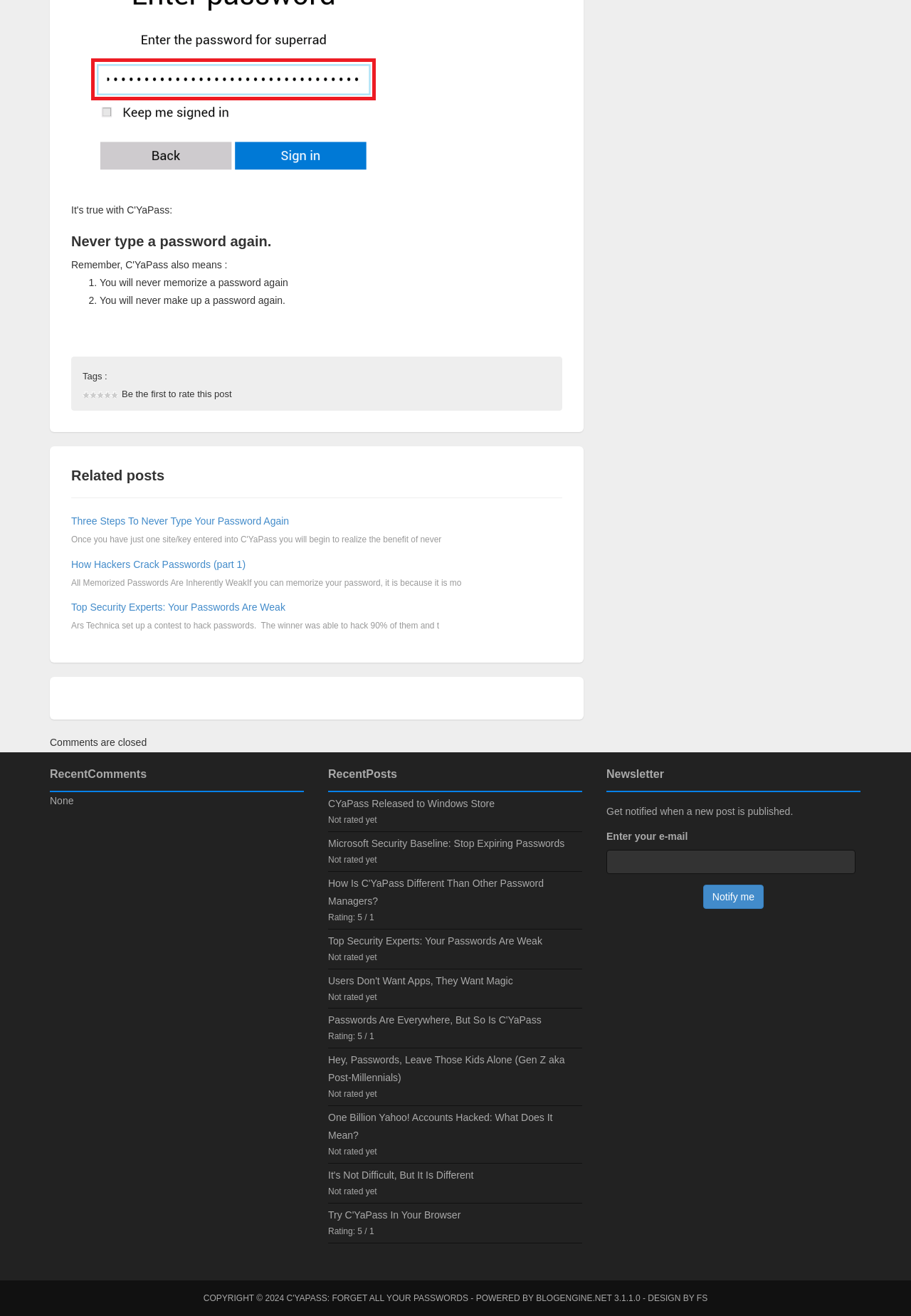How many links are there in the 'Recent Posts' section?
Based on the image, answer the question with a single word or brief phrase.

9